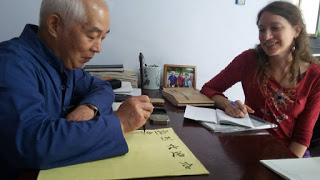Describe all elements and aspects of the image.

In this engaging scene, Dr. Zhao, dressed in a blue robe, is focused intently on his calligraphy skills, brush poised above a sheet of paper where he is likely writing characters with great care. Opposite him, a smiling woman with long, wavy hair, wearing a red top adorned with colorful embroidery, watches enthusiastically. The atmosphere suggests a warm mentorship as she takes notes, possibly learning from his expertise in the art of “shufa,” or Chinese calligraphy. In the background, a framed photo captures a moment with other students, hinting at a shared experience in this educational journey. The table is cluttered with books and a notebook, emphasizing the dedication to learning and cultural exchange taking place in this intimate setting.